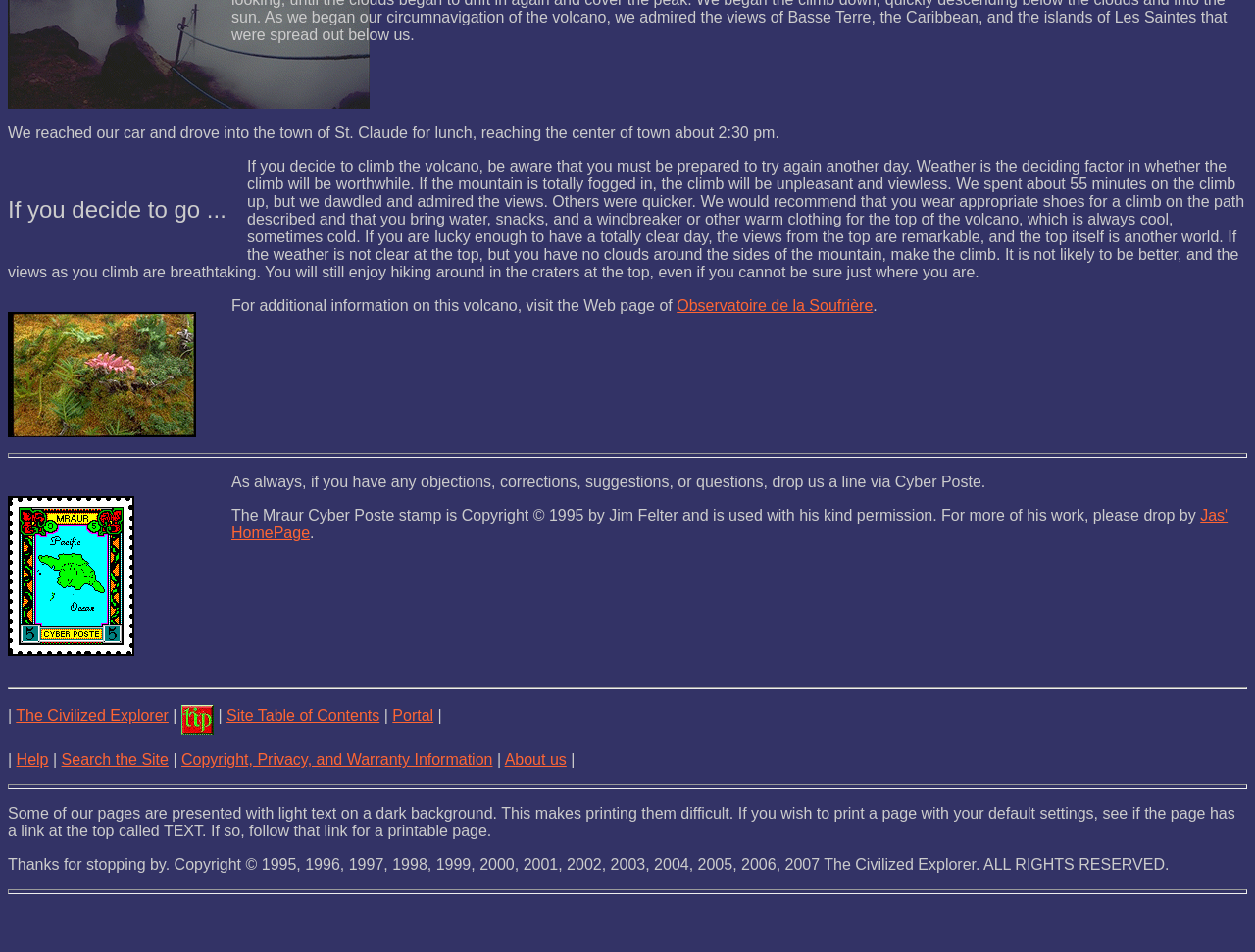For the given element description Portal, determine the bounding box coordinates of the UI element. The coordinates should follow the format (top-left x, top-left y, bottom-right x, bottom-right y) and be within the range of 0 to 1.

[0.313, 0.742, 0.345, 0.76]